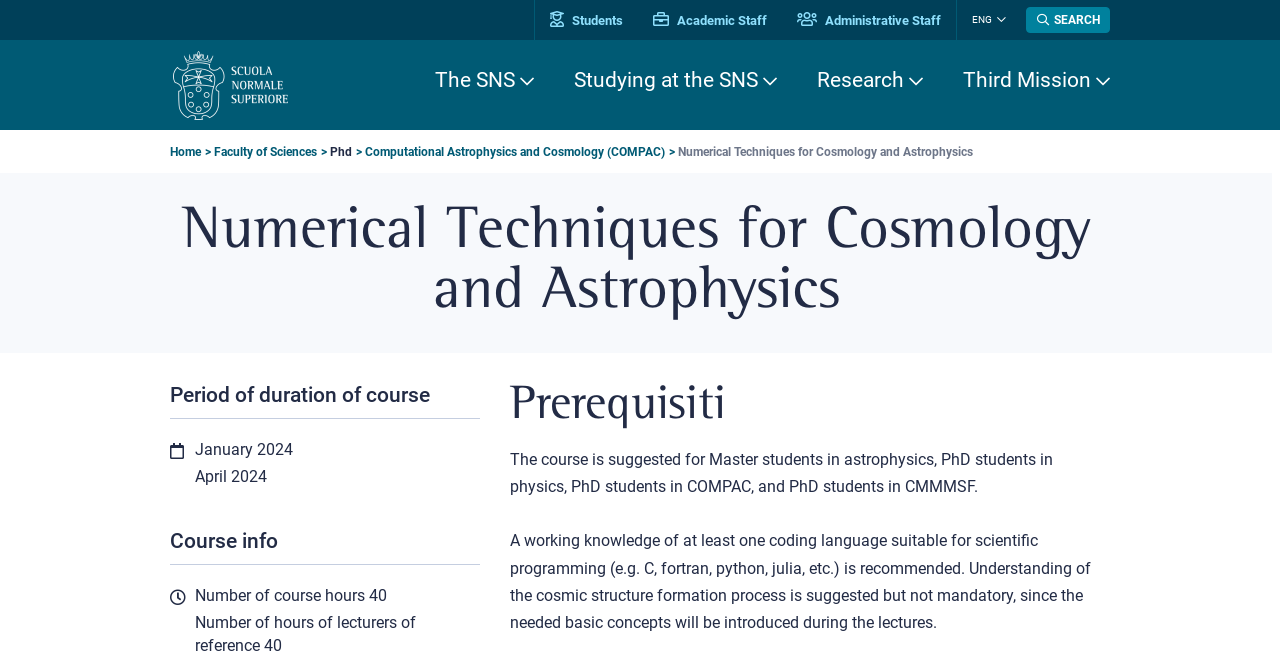Please mark the clickable region by giving the bounding box coordinates needed to complete this instruction: "Change language".

[0.775, 0.02, 0.786, 0.041]